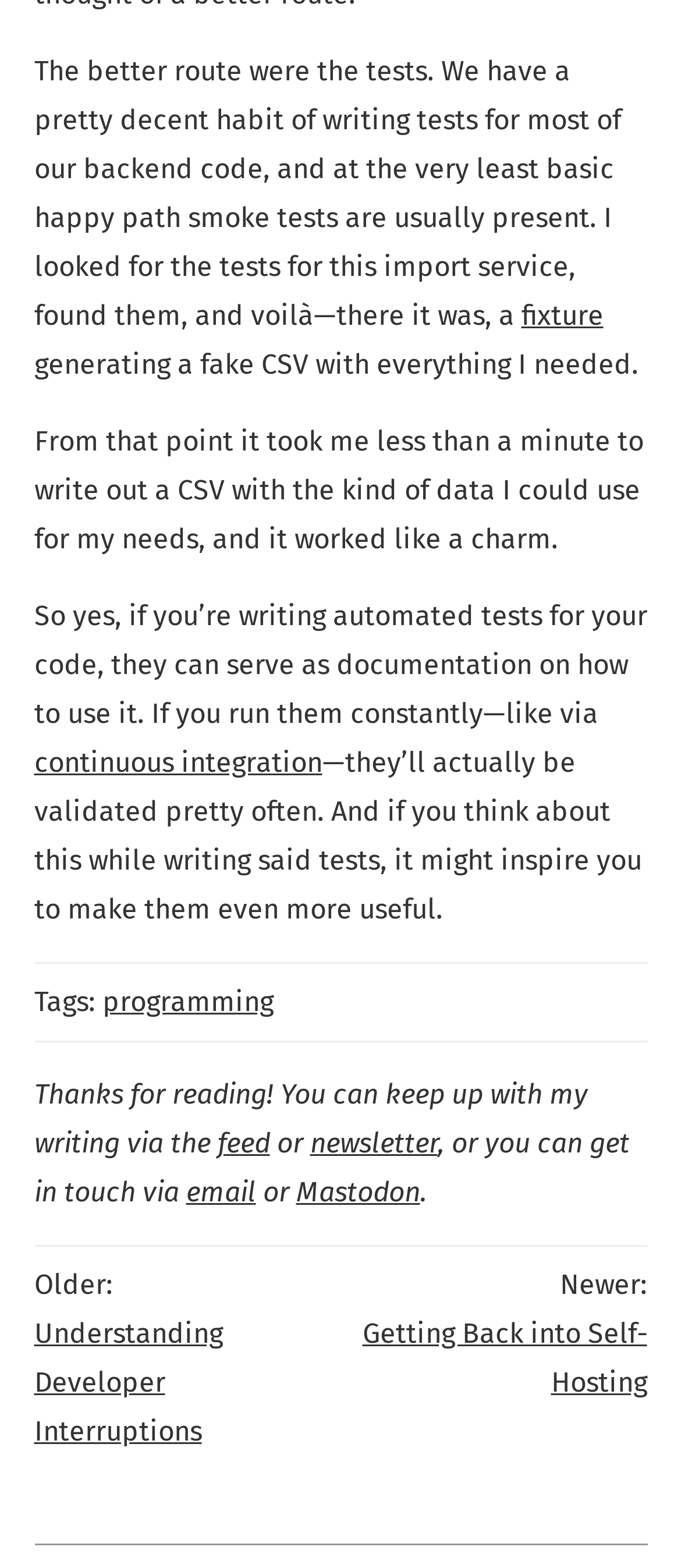Identify the bounding box coordinates of the region that needs to be clicked to carry out this instruction: "read the tag about programming". Provide these coordinates as four float numbers ranging from 0 to 1, i.e., [left, top, right, bottom].

[0.15, 0.628, 0.401, 0.649]